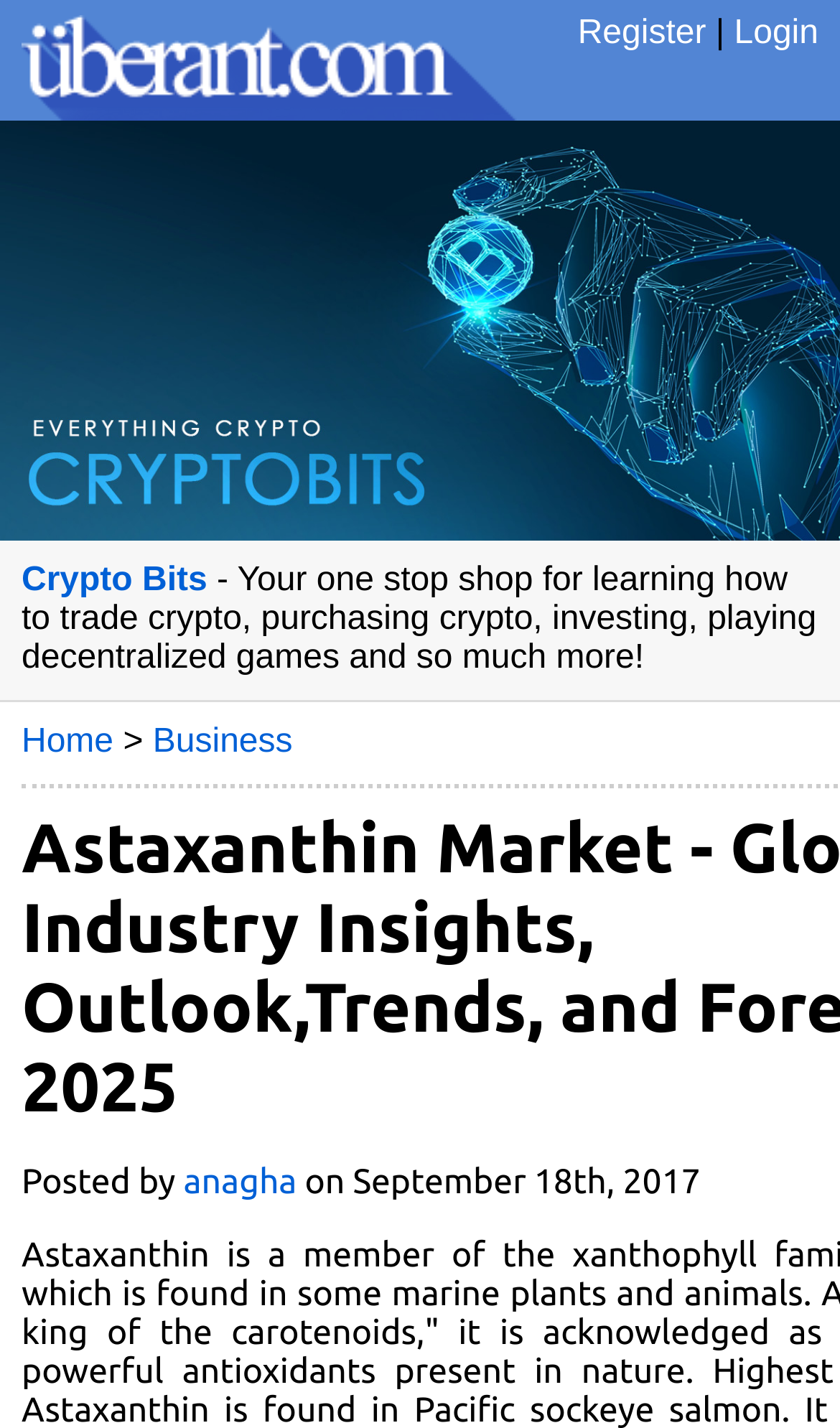Determine the bounding box coordinates for the region that must be clicked to execute the following instruction: "Visit the Home page".

[0.026, 0.507, 0.135, 0.532]